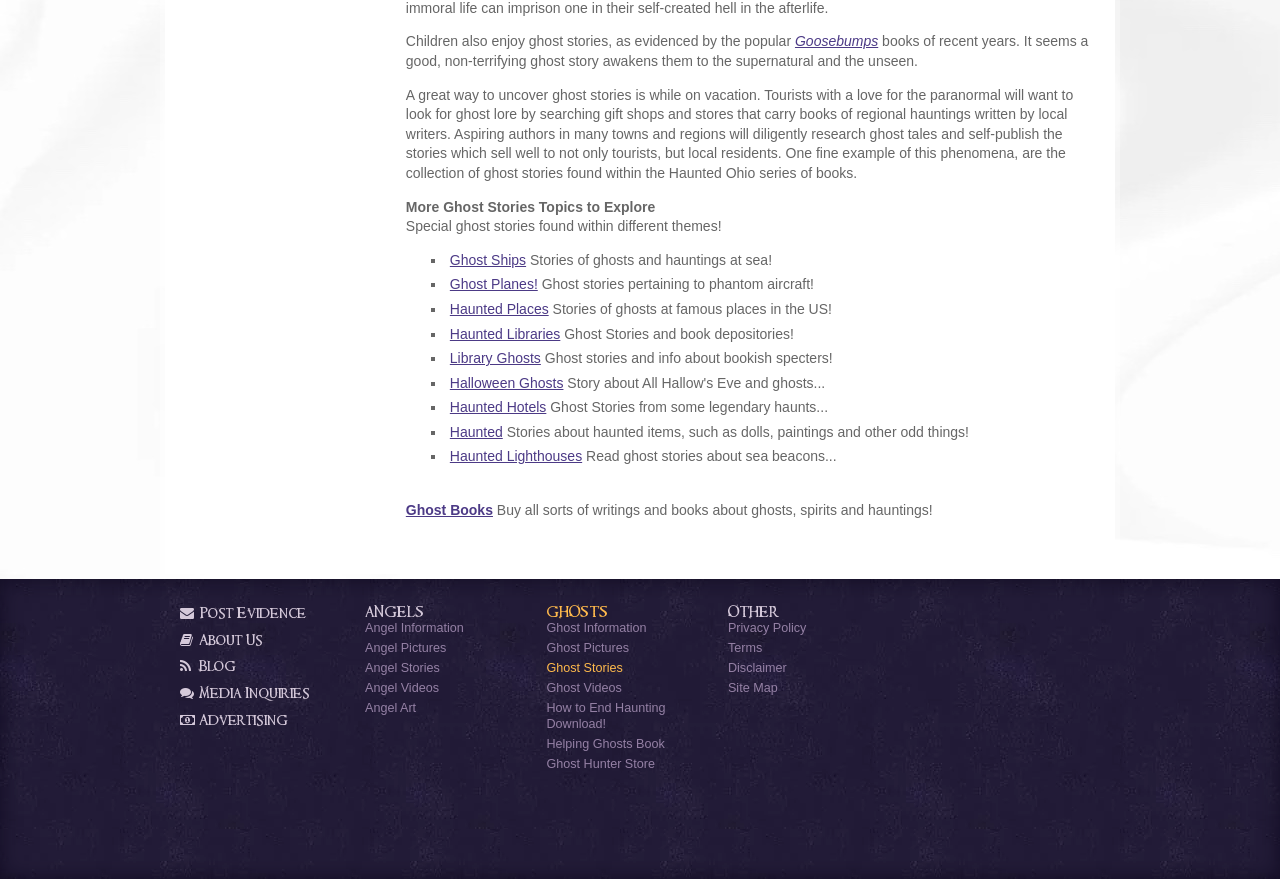What is the main topic of this webpage?
Please look at the screenshot and answer in one word or a short phrase.

Ghost stories